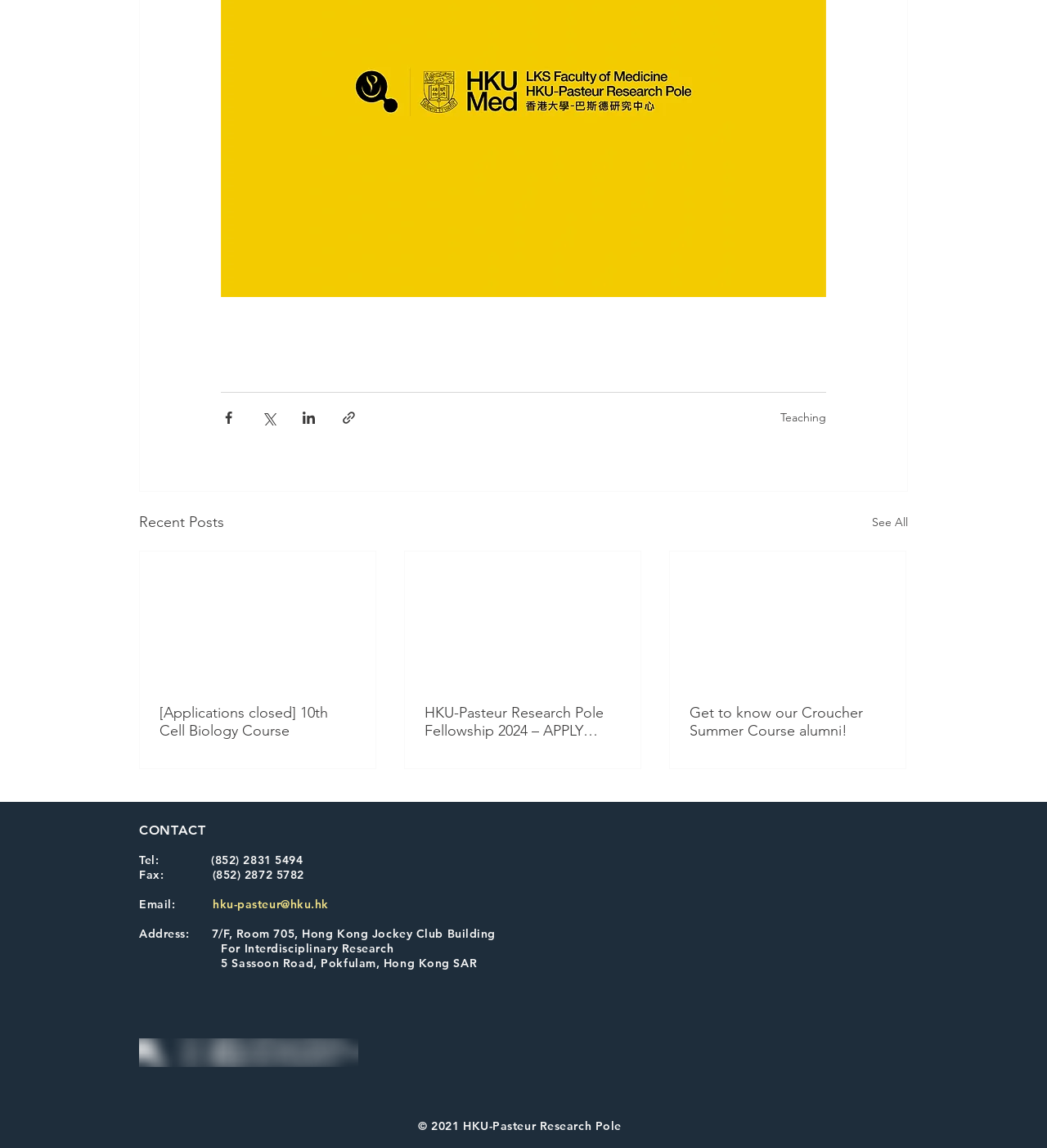Please locate the bounding box coordinates of the region I need to click to follow this instruction: "View recent posts".

[0.133, 0.445, 0.214, 0.466]